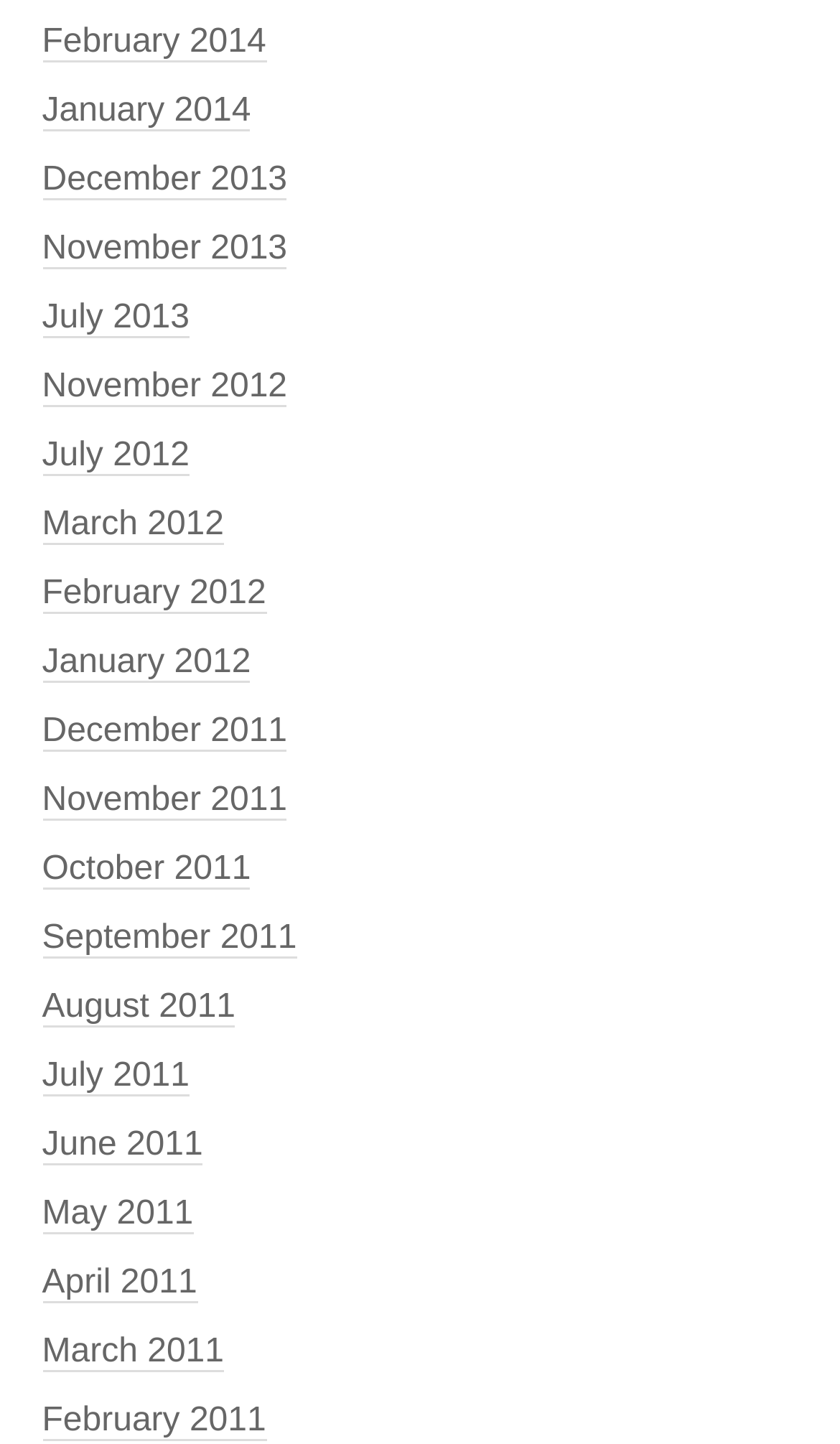Provide a brief response to the question below using one word or phrase:
What is the latest month listed in 2014?

February 2014